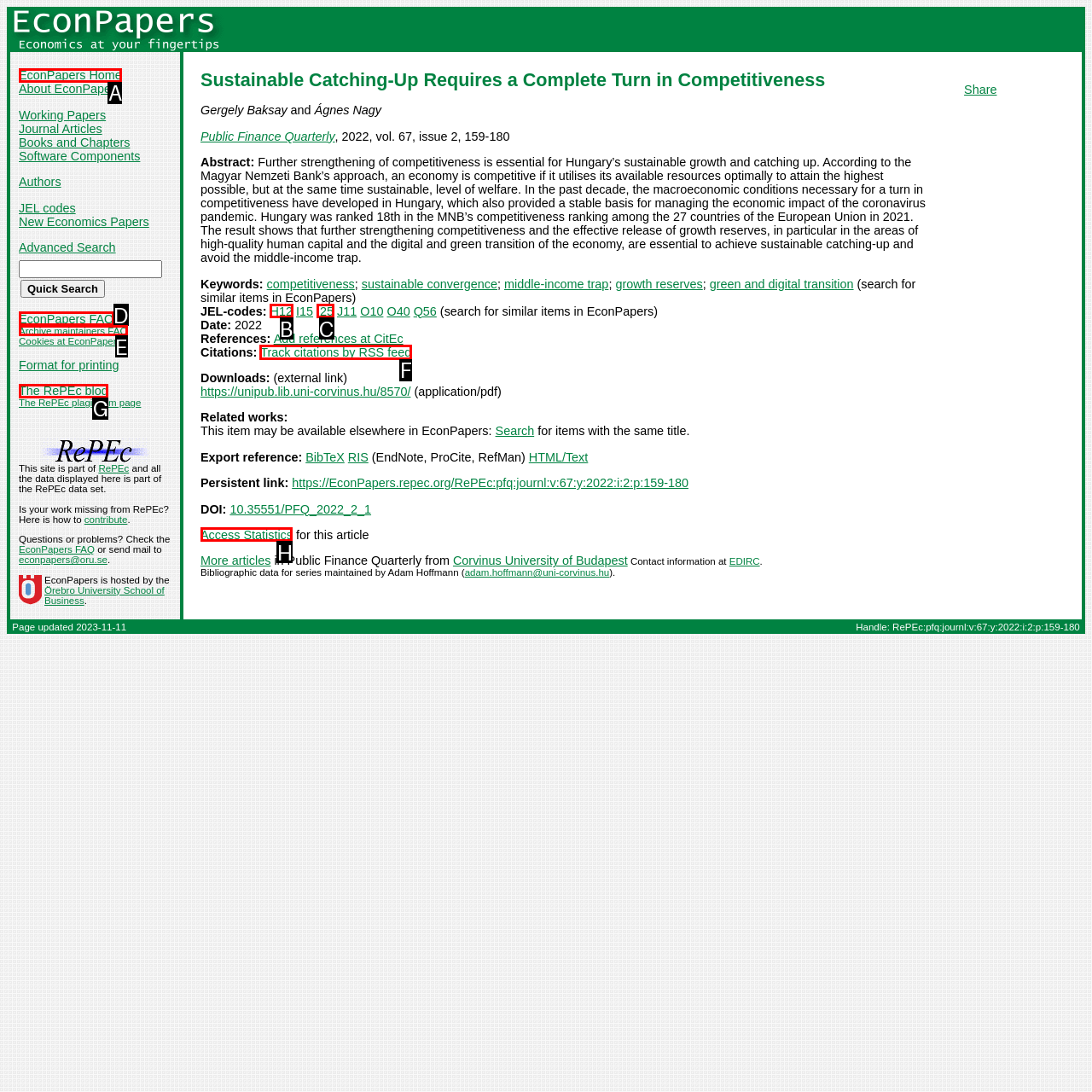Identify the appropriate lettered option to execute the following task: Track citations by RSS feed
Respond with the letter of the selected choice.

F